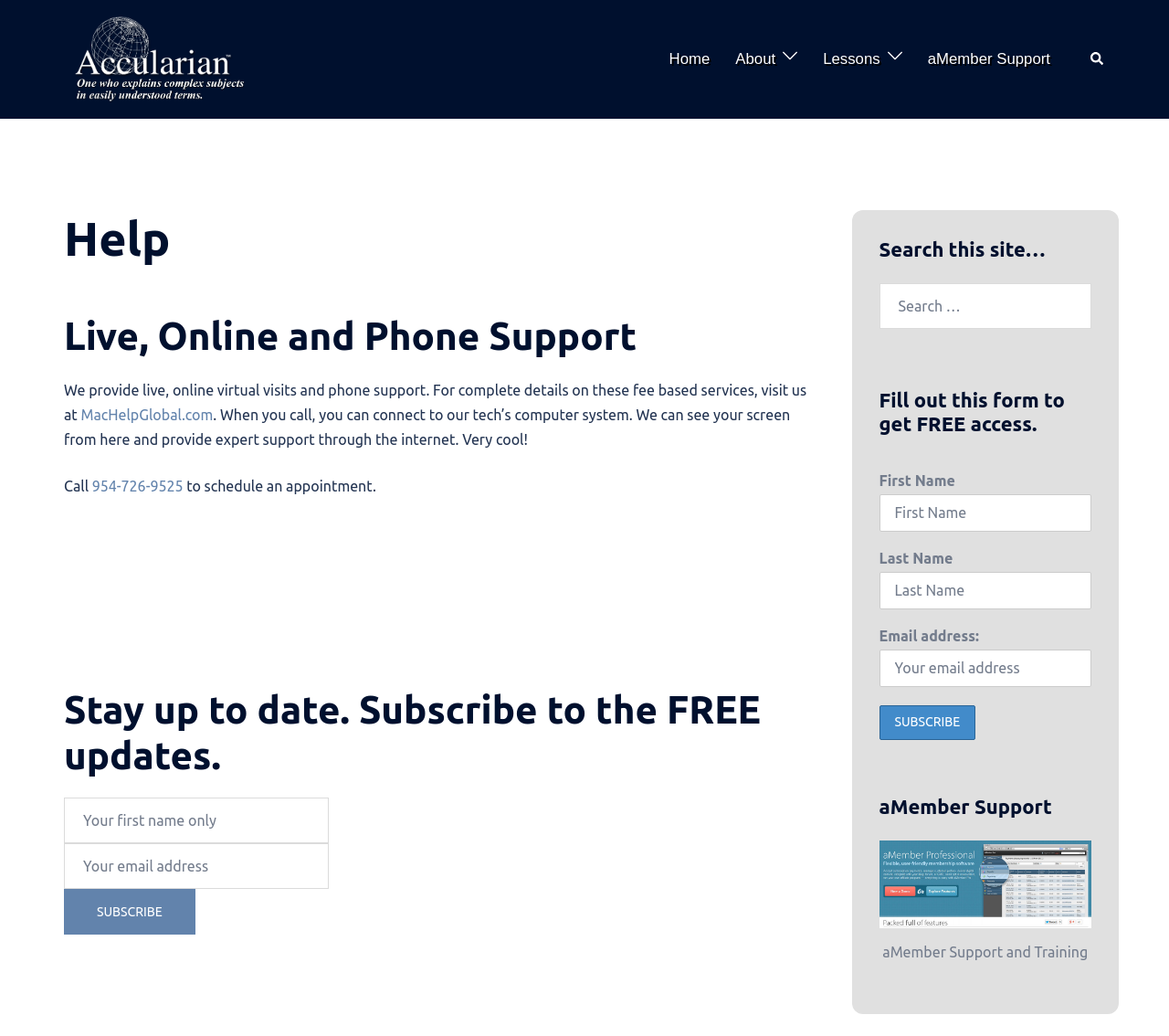Please analyze the image and provide a thorough answer to the question:
What is the name of the fee-based service mentioned on the webpage?

The name of the fee-based service can be found in the main content area of the webpage, under the heading 'Live, Online and Phone Support', where it says 'For complete details on these fee-based services, visit us at MacHelpGlobal.com'.